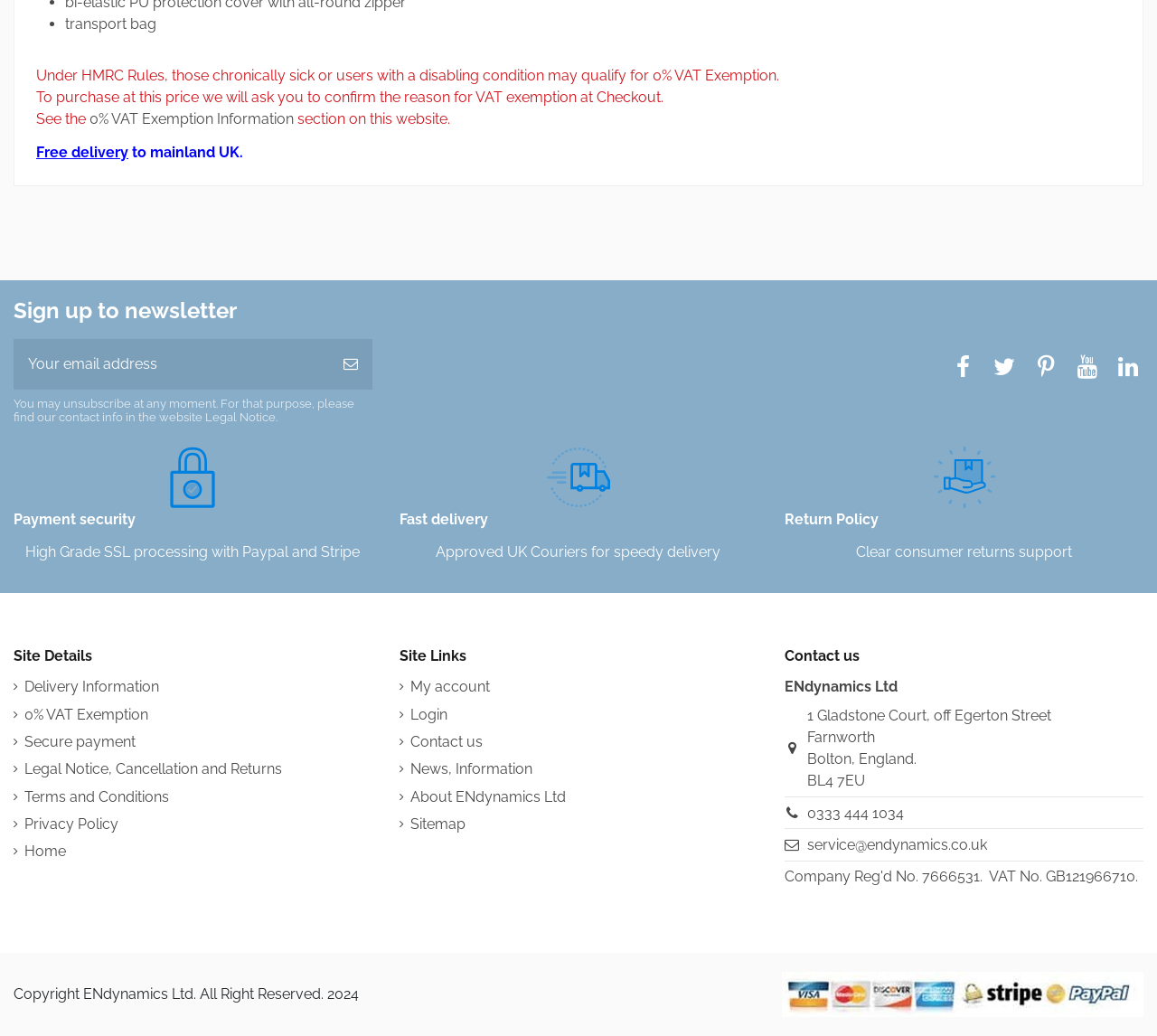What is the company's address?
Please provide a single word or phrase answer based on the image.

1 Gladstone Court, off Egerton Street